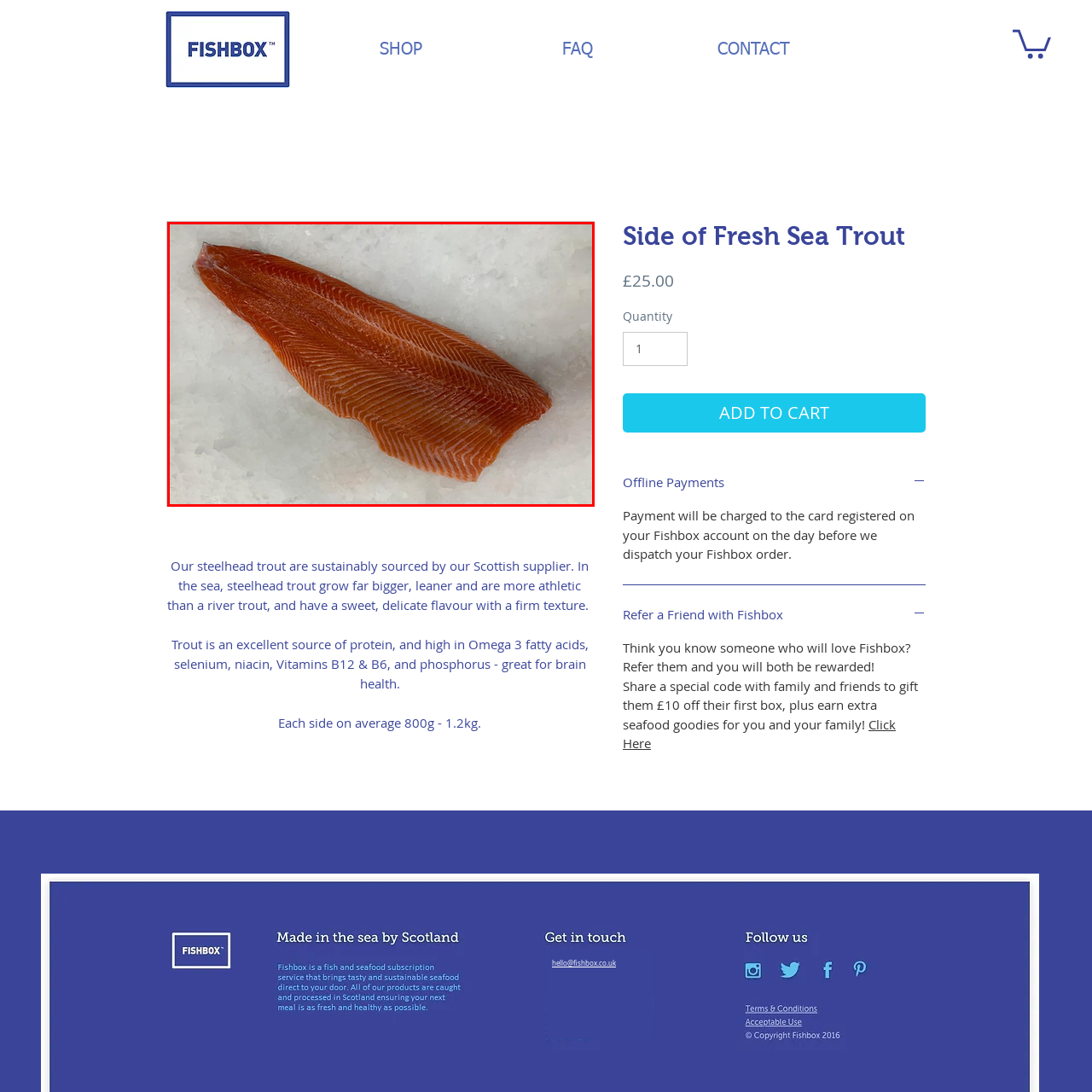Where is the sea trout sourced from?
Pay attention to the image outlined by the red bounding box and provide a thorough explanation in your answer, using clues from the image.

The caption highlights that the sea trout is sourced from Scottish suppliers, which is a clear indication of its origin.